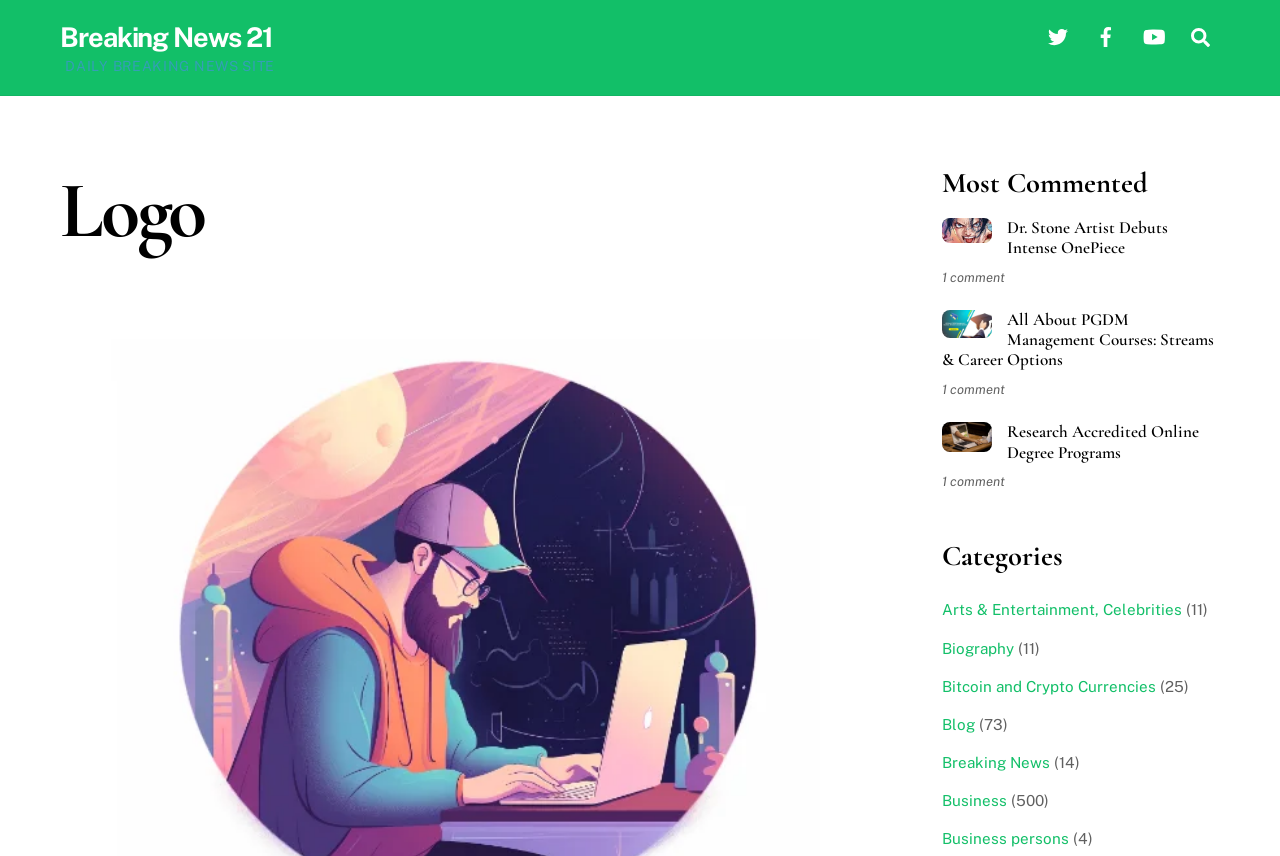Determine the bounding box coordinates for the UI element with the following description: "Breaking News". The coordinates should be four float numbers between 0 and 1, represented as [left, top, right, bottom].

[0.736, 0.881, 0.82, 0.901]